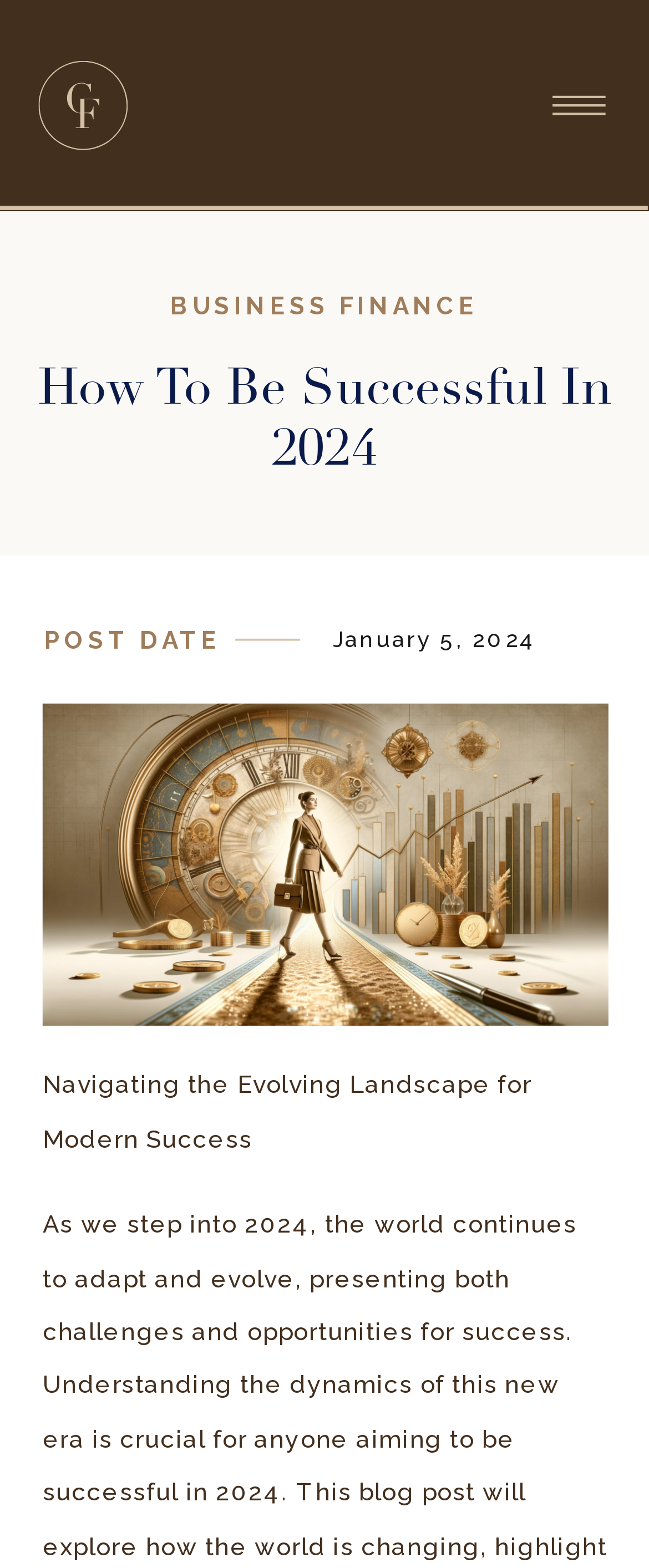Locate the headline of the webpage and generate its content.

How To Be Successful In 2024